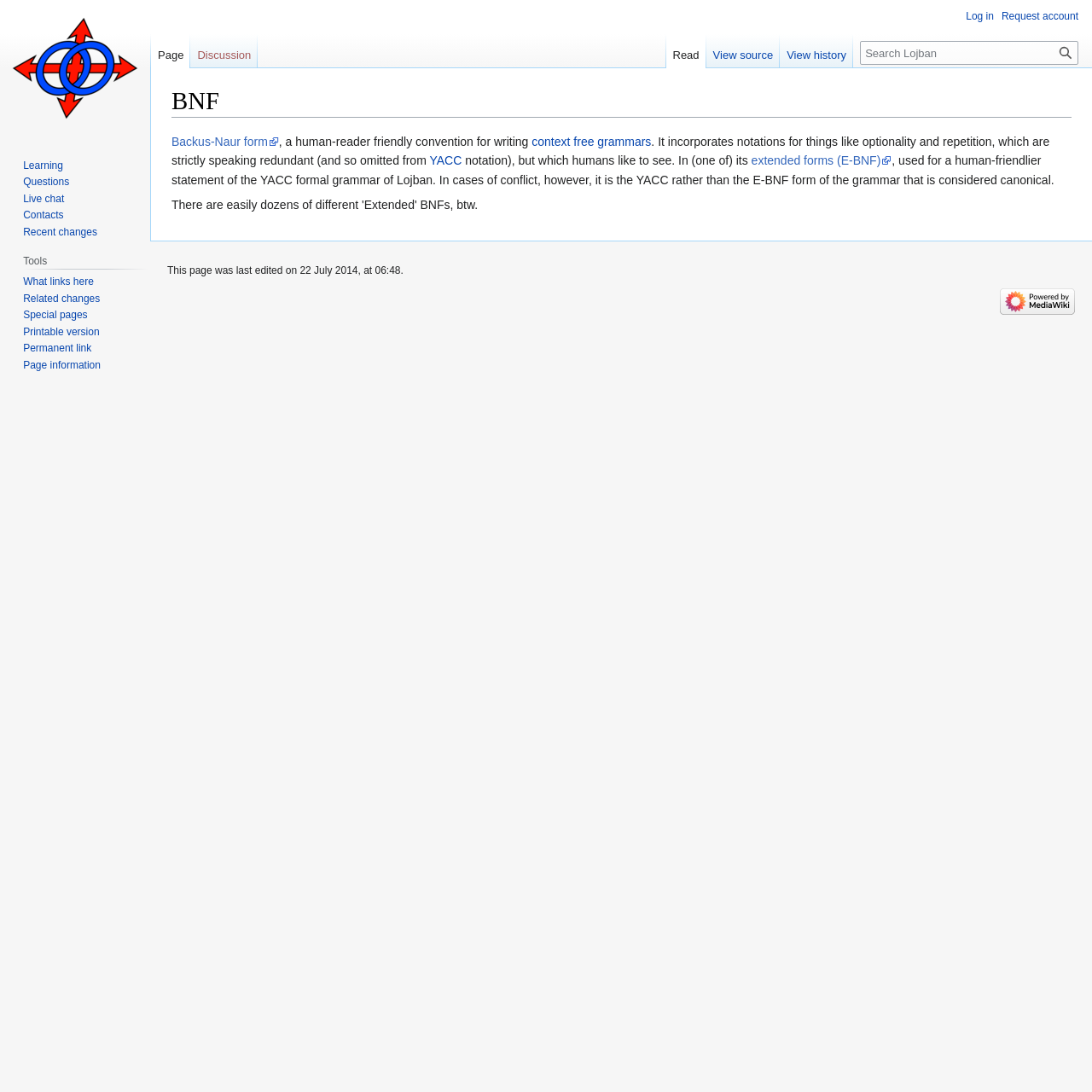Please identify the bounding box coordinates for the region that you need to click to follow this instruction: "Search for something".

[0.788, 0.038, 0.988, 0.059]